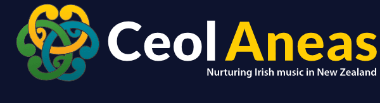What is the mission of Ceol Aneas?
Refer to the image and answer the question using a single word or phrase.

Nurturing Irish music in New Zealand